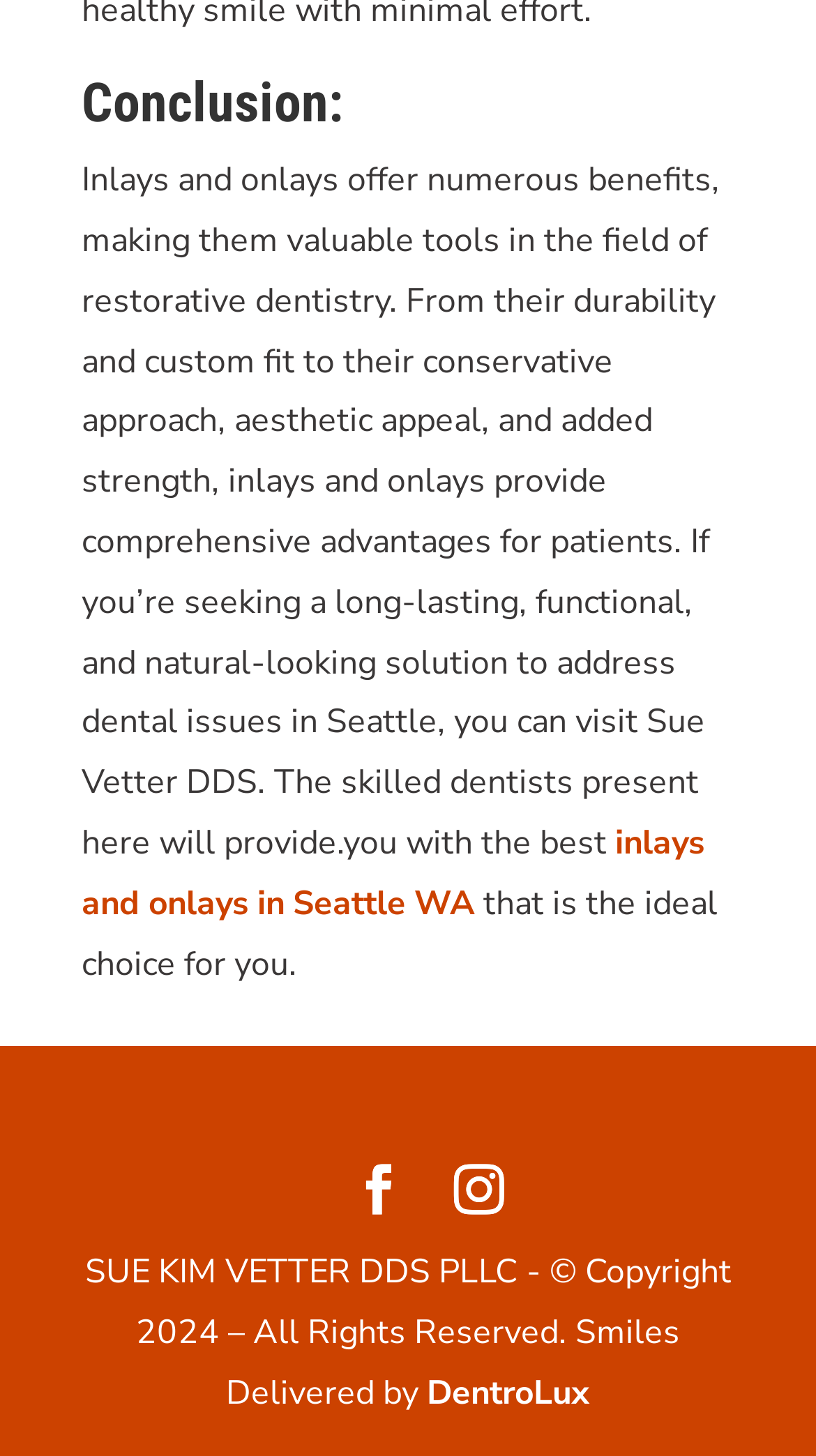Given the description Instagram, predict the bounding box coordinates of the UI element. Ensure the coordinates are in the format (top-left x, top-left y, bottom-right x, bottom-right y) and all values are between 0 and 1.

[0.556, 0.801, 0.618, 0.842]